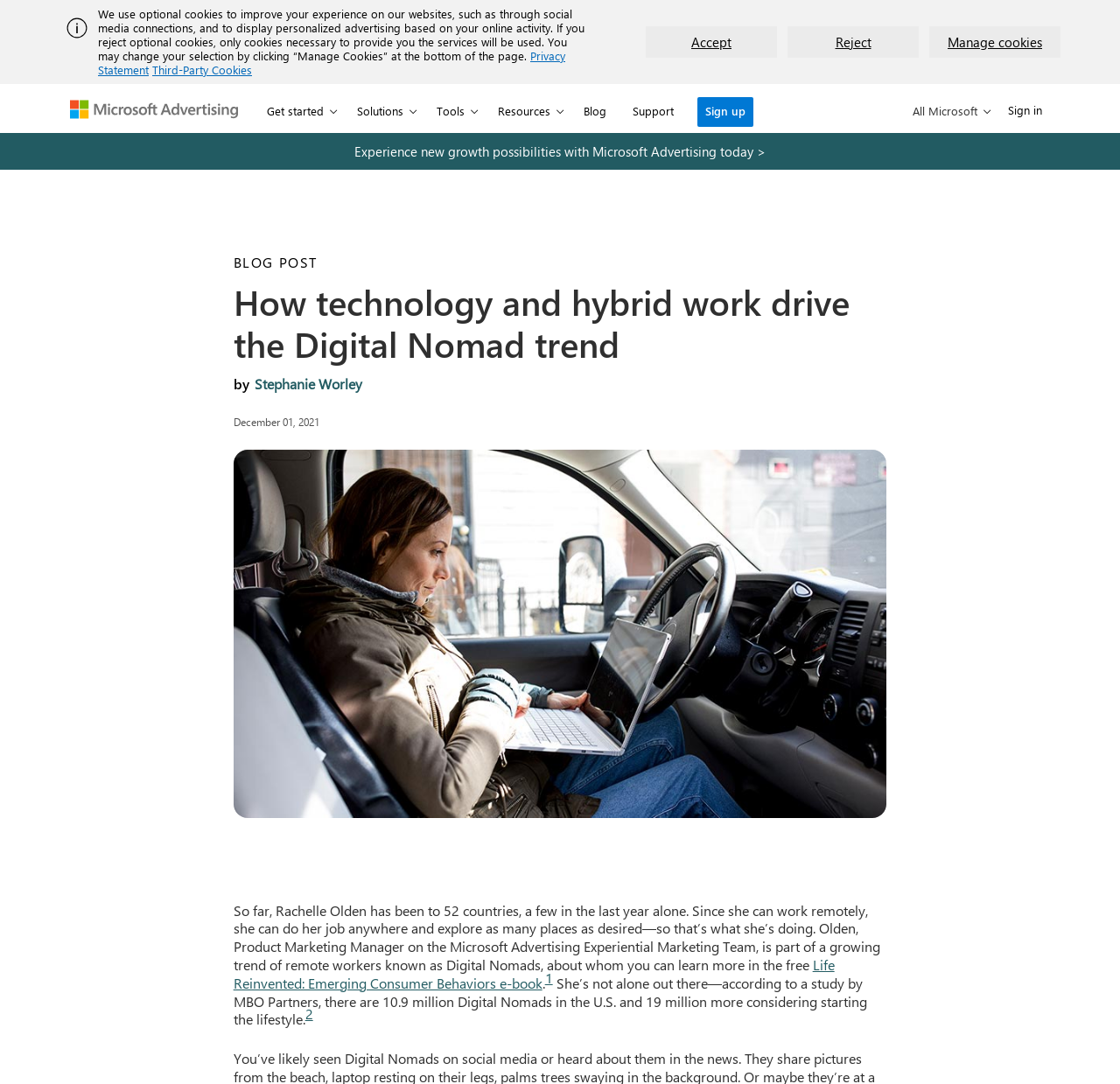Describe the entire webpage, focusing on both content and design.

The webpage is about the growing trend of Digital Nomadism, driven by the pandemic and hybrid online work models. At the top, there is a notification alert and a small image. Below that, there is a message about optional cookies and personalized advertising, with links to the Privacy Statement and Third-Party Cookies. There are three buttons: Accept, Reject, and Manage Cookies.

On the top-left corner, there is a link to Microsoft Advertising, and a navigation menu with buttons for Get Started, Solutions, Tools, Resources, and more. On the top-right corner, there are links to Blog, Support, and Sign up.

The main content of the page starts with a heading "How technology and hybrid work drive the Digital Nomad trend" and a subheading "by Stephanie Worley". Below that, there is a date "December 01, 2021". The article features an image of a Digital Nomad working on their laptop in an SUV.

The text describes the story of Rachelle Olden, a Product Marketing Manager who has traveled to 52 countries while working remotely. It also mentions that she is part of a growing trend of Digital Nomads, with 10.9 million in the U.S. and 19 million more considering the lifestyle. There is a link to a free e-book "Life Reinvented: Emerging Consumer Behaviors" and superscript links to references.

At the bottom of the page, there is a link to "experience new growth possibilities with Microsoft Advertising today" and a navigation menu with links to All Microsoft, Sign in, and more.